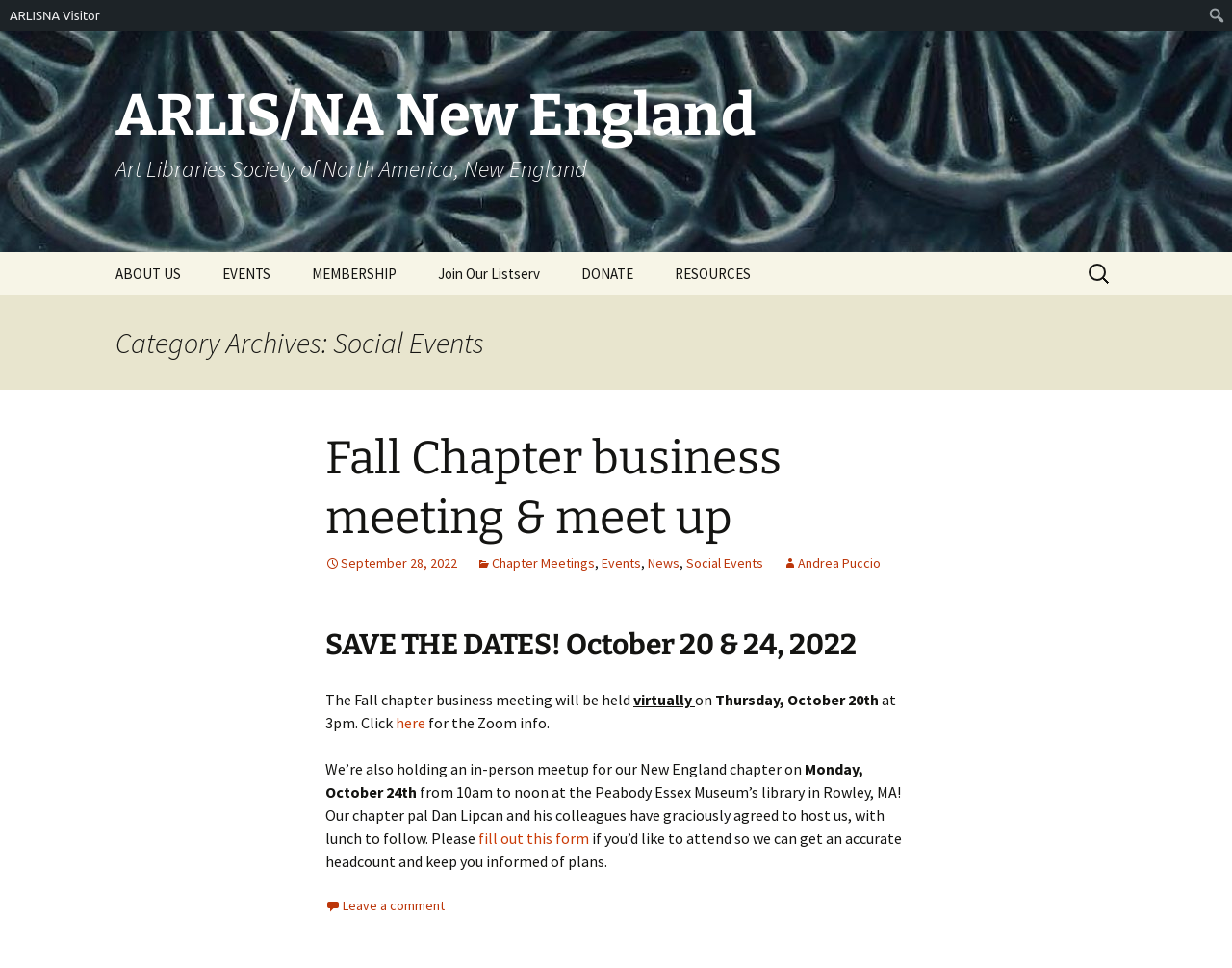Can you find and provide the title of the webpage?

ARLIS/NA New England